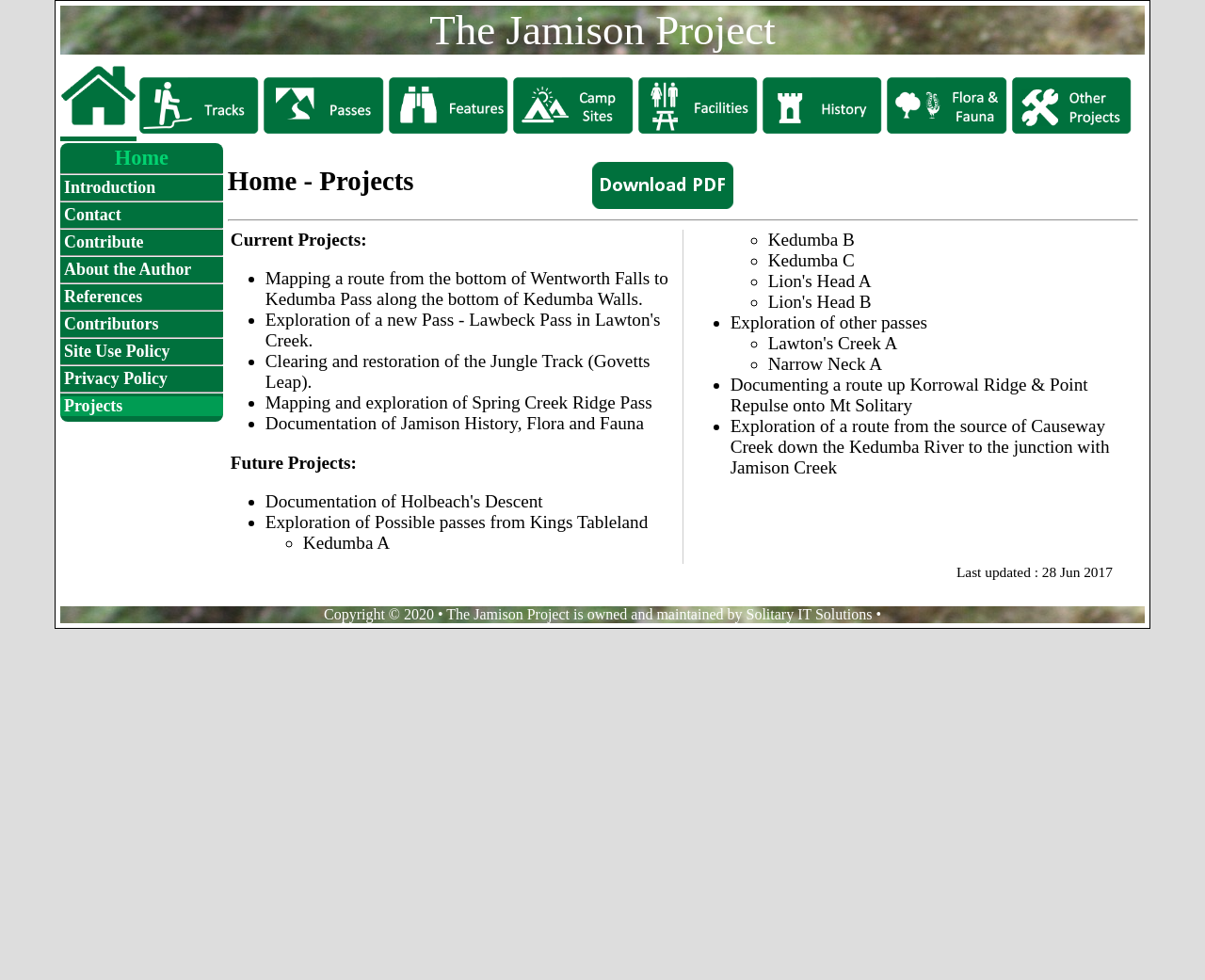Determine the bounding box coordinates of the clickable area required to perform the following instruction: "Explore the Current Projects". The coordinates should be represented as four float numbers between 0 and 1: [left, top, right, bottom].

[0.191, 0.235, 0.304, 0.255]